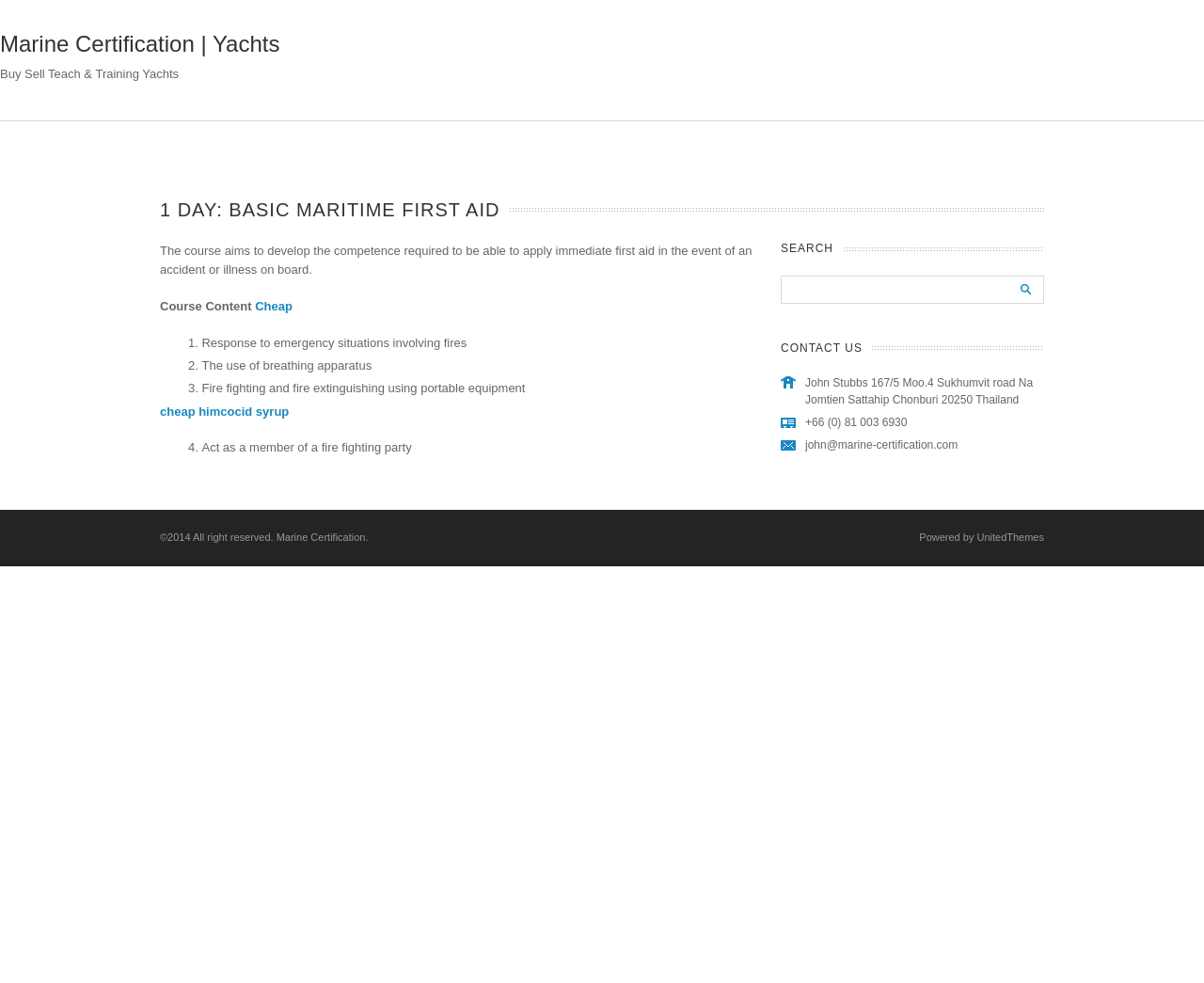Provide a comprehensive description of the webpage.

The webpage is about Marine Certification, specifically a 1-day course on Basic Maritime First Aid. At the top, there is a heading "Marine Certification | Yachts" which is also a link. Below it, there is a static text "Buy Sell Teach & Training Yachts". A horizontal separator line divides the top section from the rest of the page.

The main content of the page is divided into two columns. On the left, there is a heading "1 DAY: BASIC MARITIME FIRST AID" followed by an article that describes the course. The course aims to develop the competence required to apply immediate first aid in the event of an accident or illness on board. The article lists the course content, which includes response to emergency situations involving fires, the use of breathing apparatus, fire fighting and fire extinguishing using portable equipment, and acting as a member of a fire fighting party.

On the right, there is a complementary section that contains a search bar, a heading "CONTACT US", and the contact information of John Stubbs, including his address, phone number, and email. 

At the bottom of the page, there are two static texts, one displaying the copyright information "©2014 All right reserved. Marine Certification" and the other displaying "Powered by" followed by a link to "UnitedThemes".